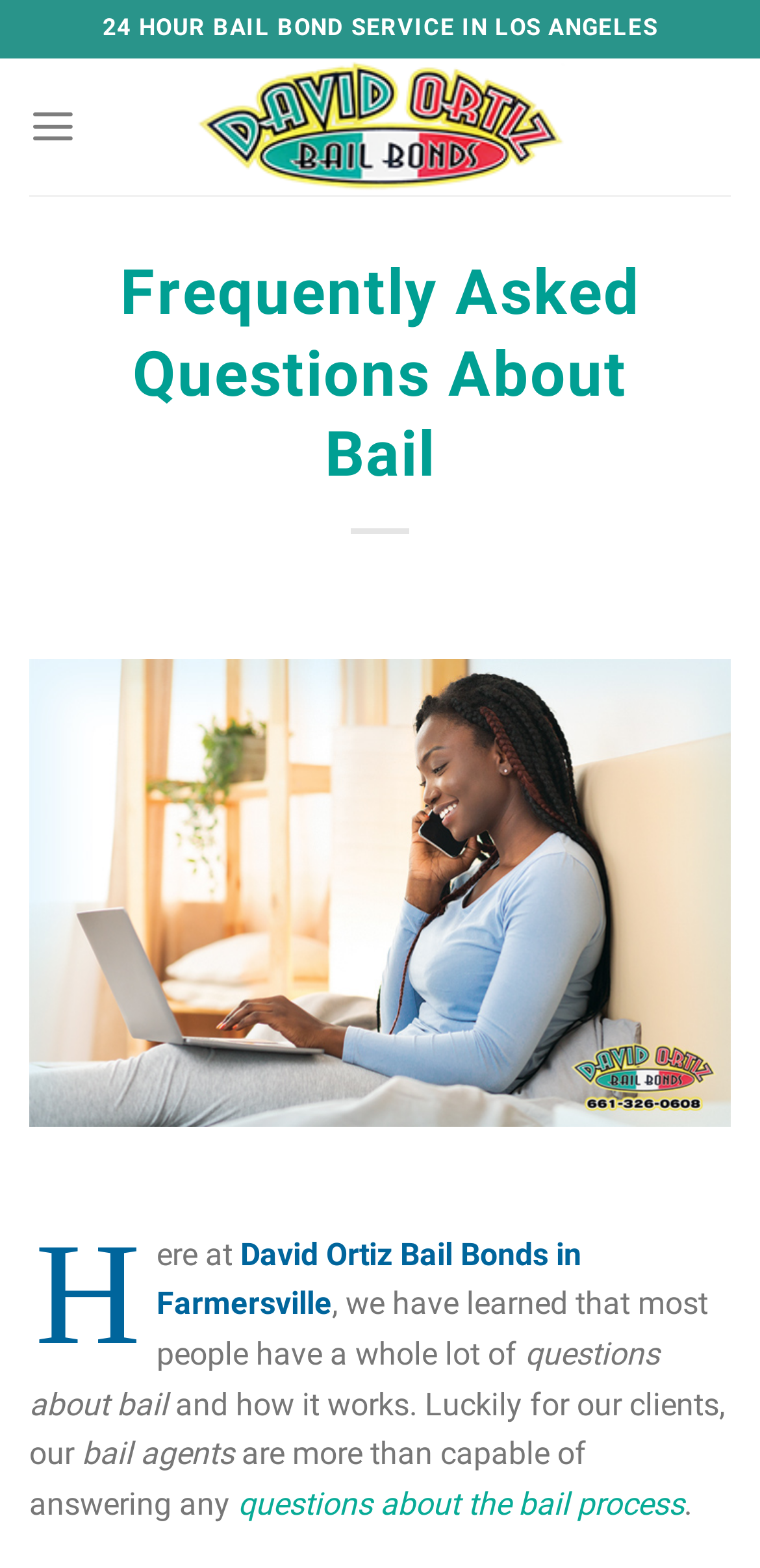Extract the bounding box coordinates for the HTML element that matches this description: "aria-label="Menu"". The coordinates should be four float numbers between 0 and 1, i.e., [left, top, right, bottom].

[0.038, 0.05, 0.101, 0.111]